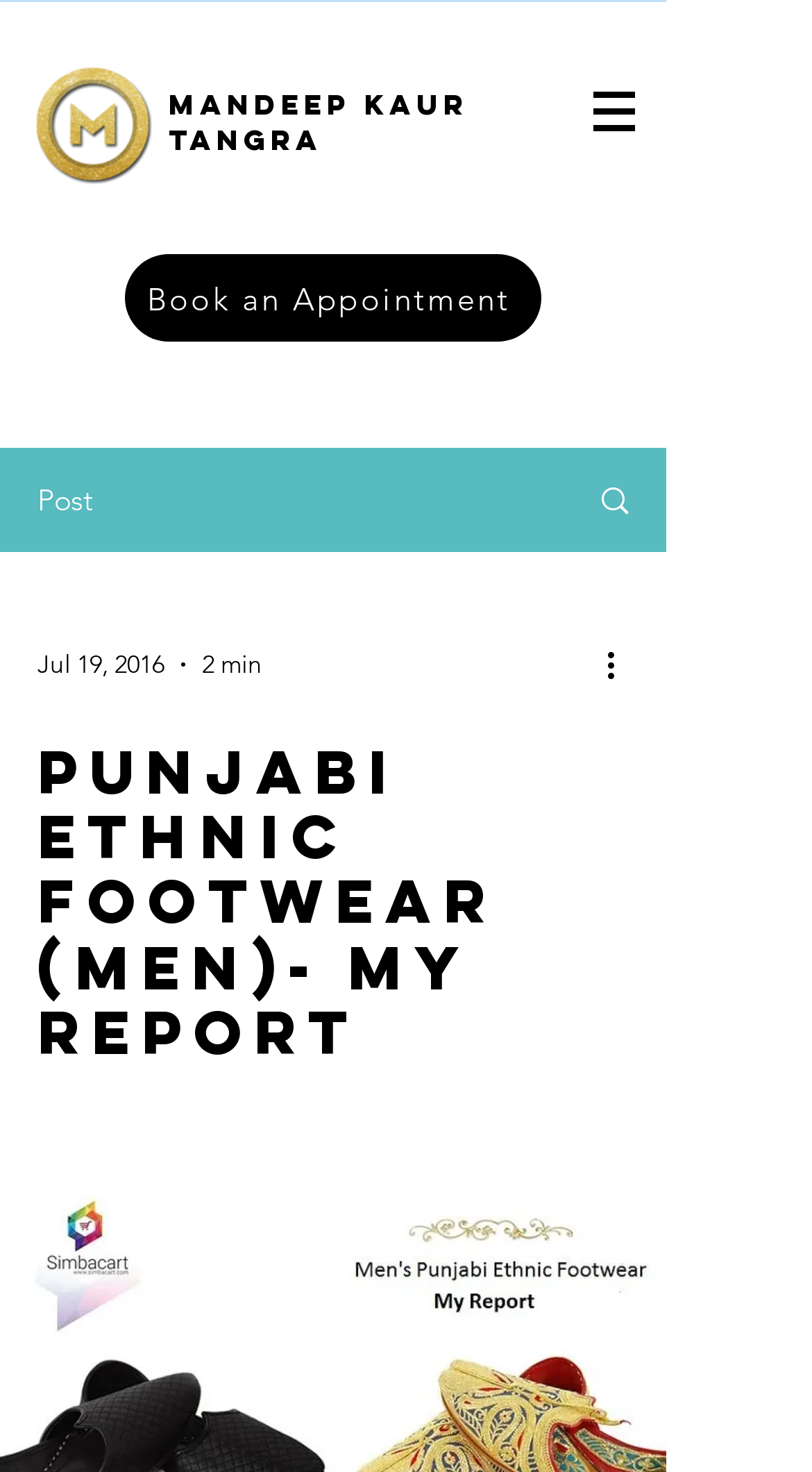What is the date of the post?
Provide a comprehensive and detailed answer to the question.

The date of the post can be found in the generic element with the text 'Jul 19, 2016', which is located below the heading element.